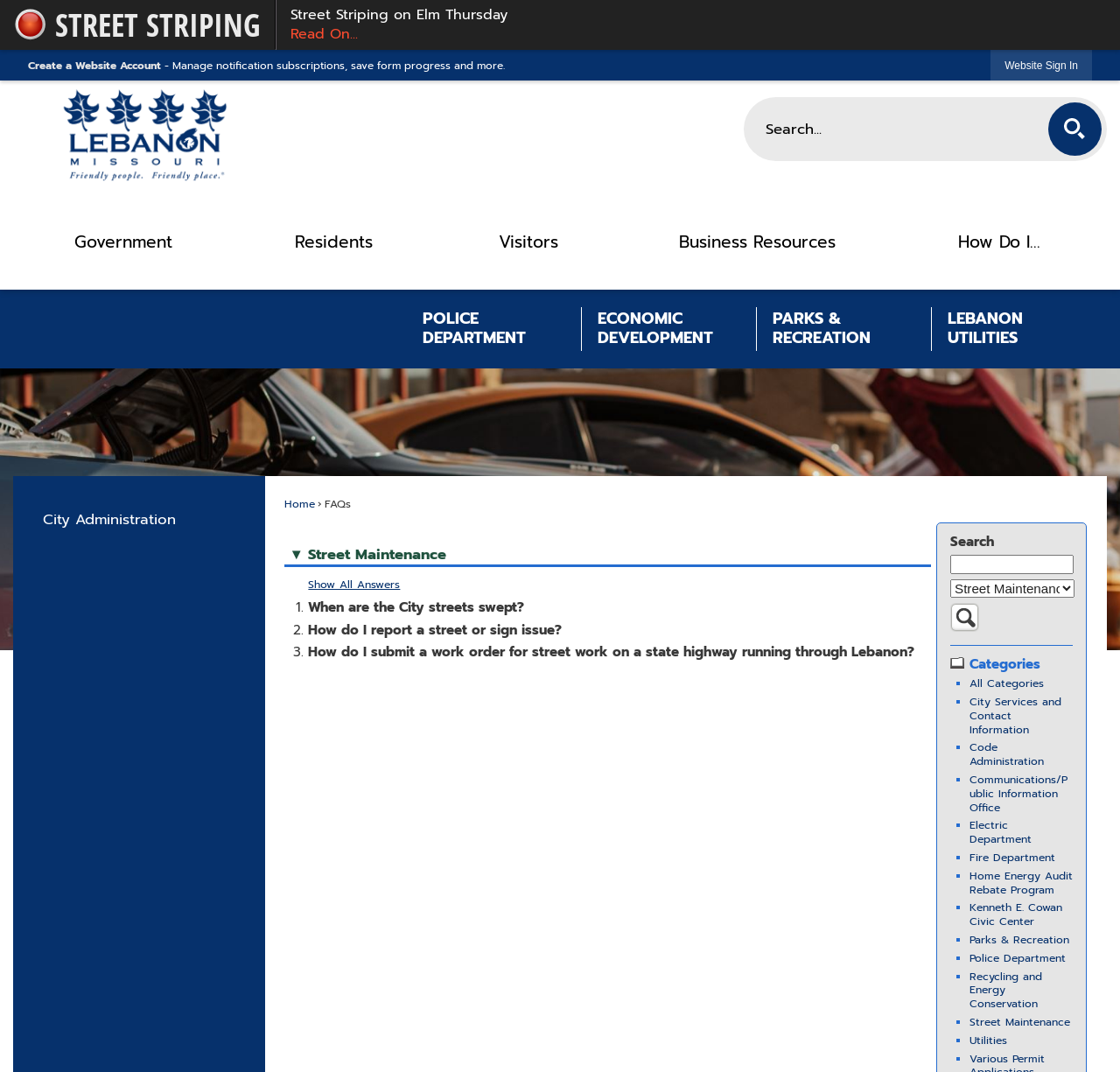What is the purpose of the 'Quick Links' section?
Use the screenshot to answer the question with a single word or phrase.

To provide quick access to important links